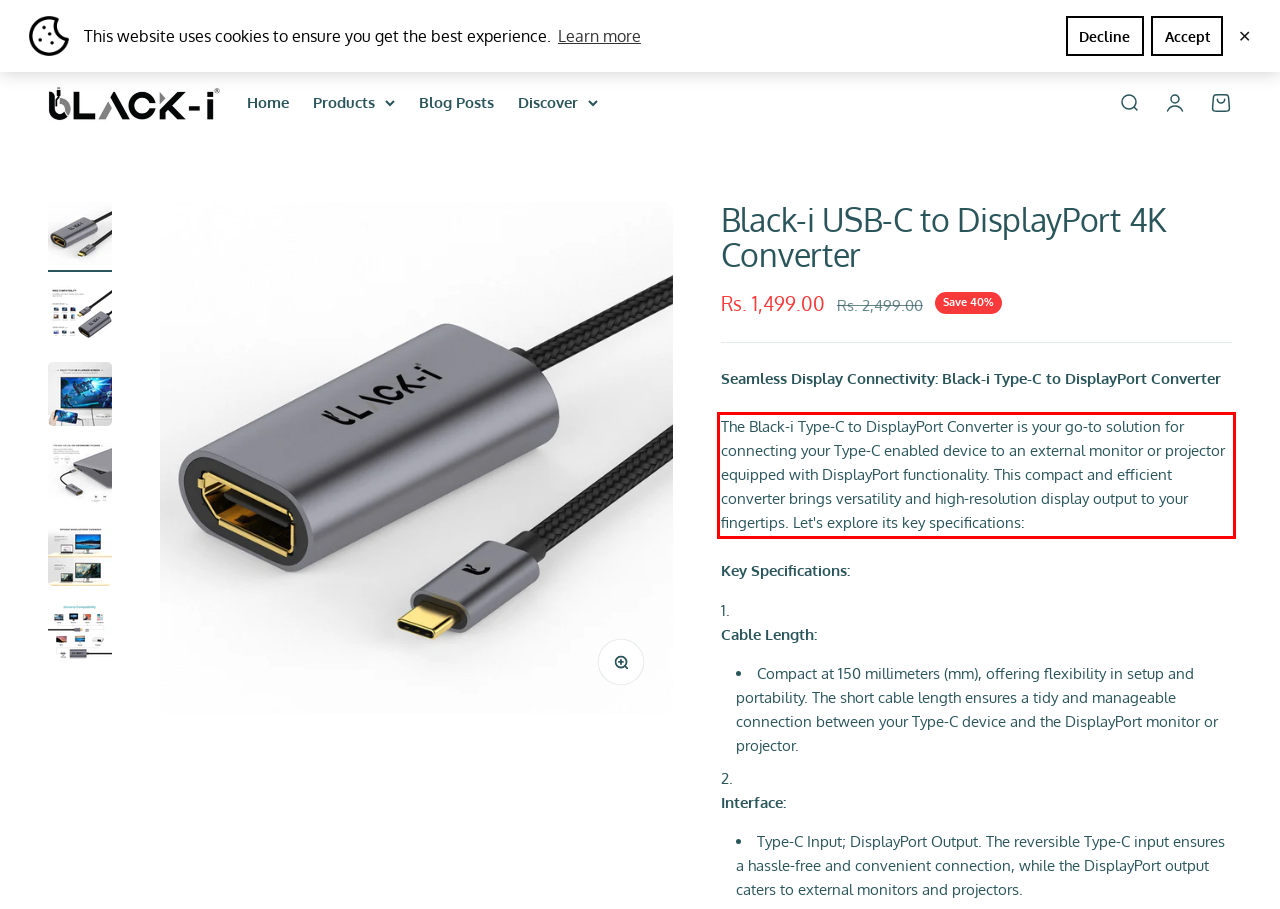Please perform OCR on the text within the red rectangle in the webpage screenshot and return the text content.

The Black-i Type-C to DisplayPort Converter is your go-to solution for connecting your Type-C enabled device to an external monitor or projector equipped with DisplayPort functionality. This compact and efficient converter brings versatility and high-resolution display output to your fingertips. Let's explore its key specifications: